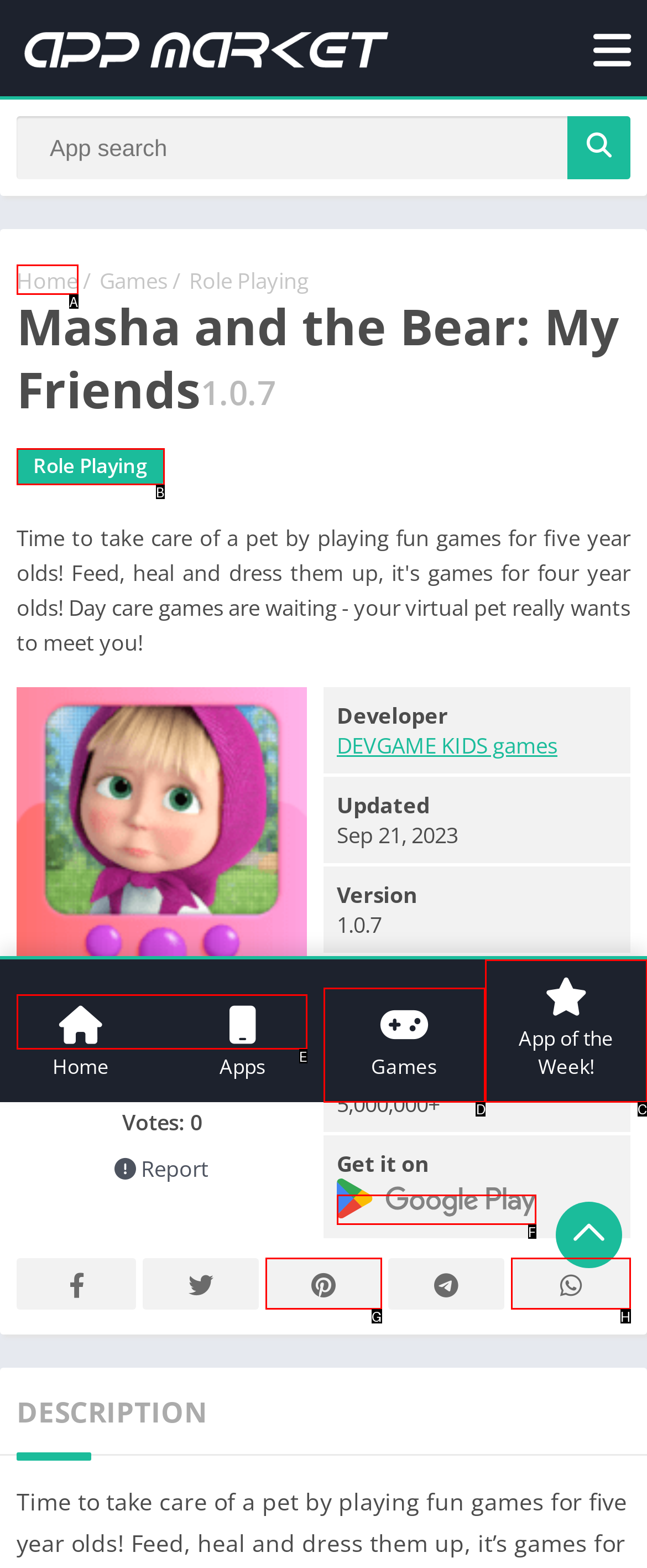Determine which option matches the description: Öne Çıkan. Answer using the letter of the option.

None